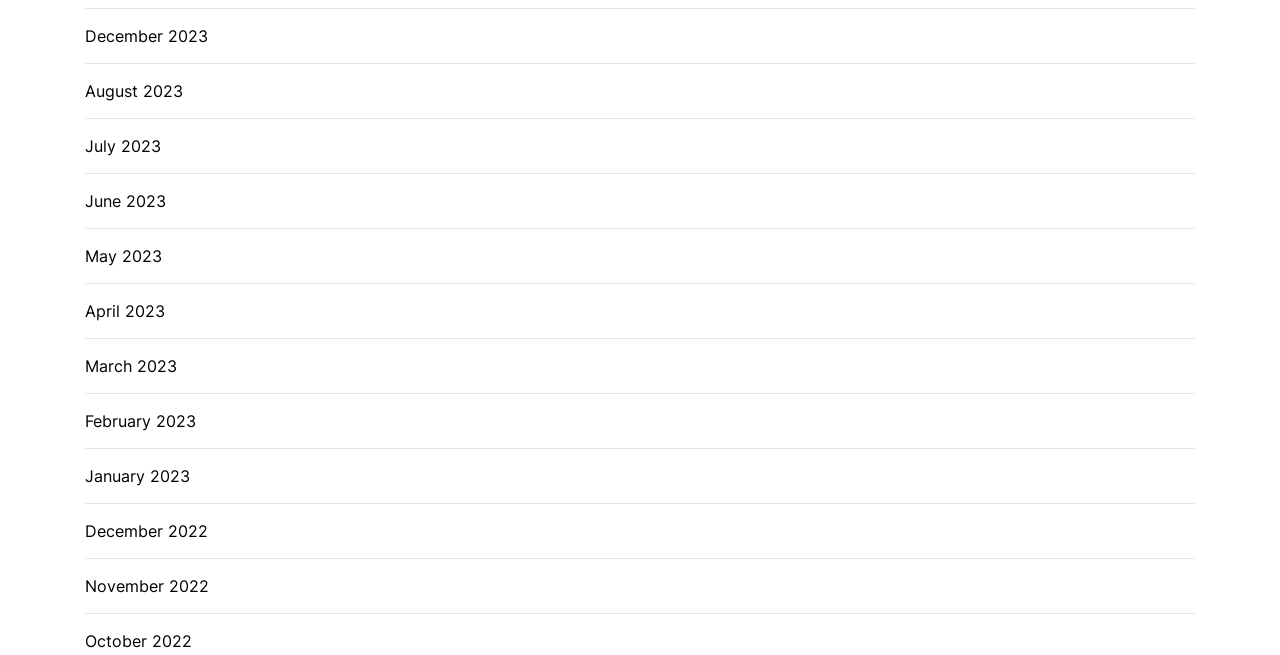What is the month listed below 'June 2023'?
Please give a detailed answer to the question using the information shown in the image.

By examining the list of links, I found that the link 'May 2023' has a higher y2 coordinate than 'June 2023', which means it is listed below 'June 2023'.